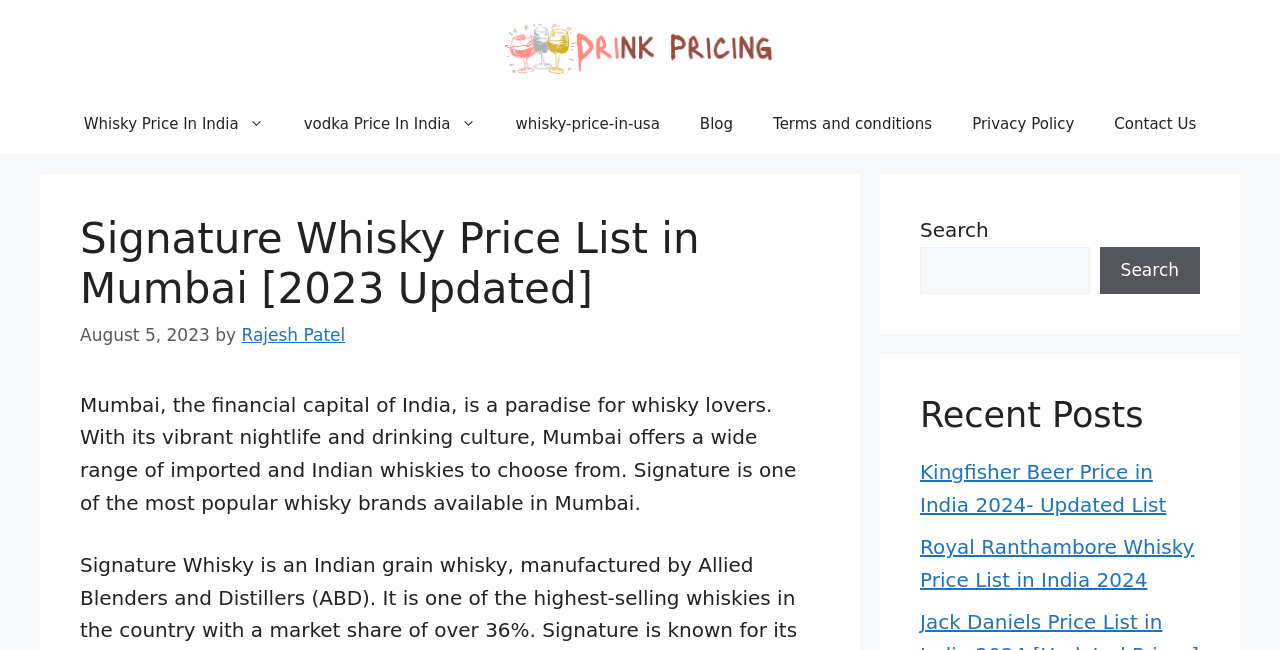Answer in one word or a short phrase: 
What type of posts are listed in the Recent Posts section?

Blog posts